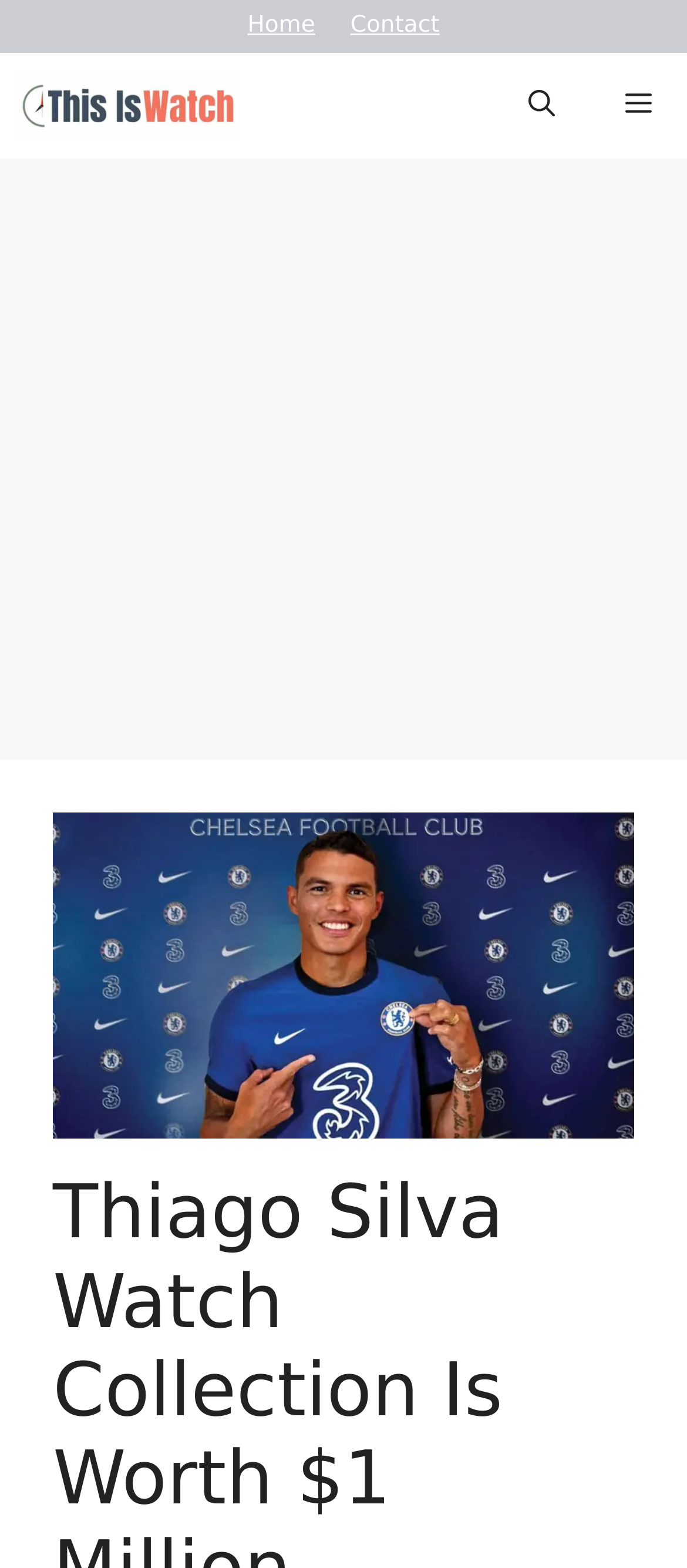Offer an in-depth caption of the entire webpage.

The webpage is about Thiago Silva's watch collection, featuring luxury watches from brands like Richard Mille and Audemars Piguet. At the top left, there is a logo "This Is Watch" with a corresponding link and image. Below the logo, there are three links: "Home" and "Contact" on the top right, and "This Is Watch" on the top left. 

On the top right corner, there is a "Menu" button that controls the mobile menu. Next to the "Menu" button, there is a link to "Open Search Bar". 

The main content of the webpage is an iframe containing an advertisement, which takes up most of the page. Within the iframe, there is a large image showcasing Thiago Silva's watch collection, worth $1 million. The image is positioned in the middle of the iframe, leaving some space at the top and bottom.